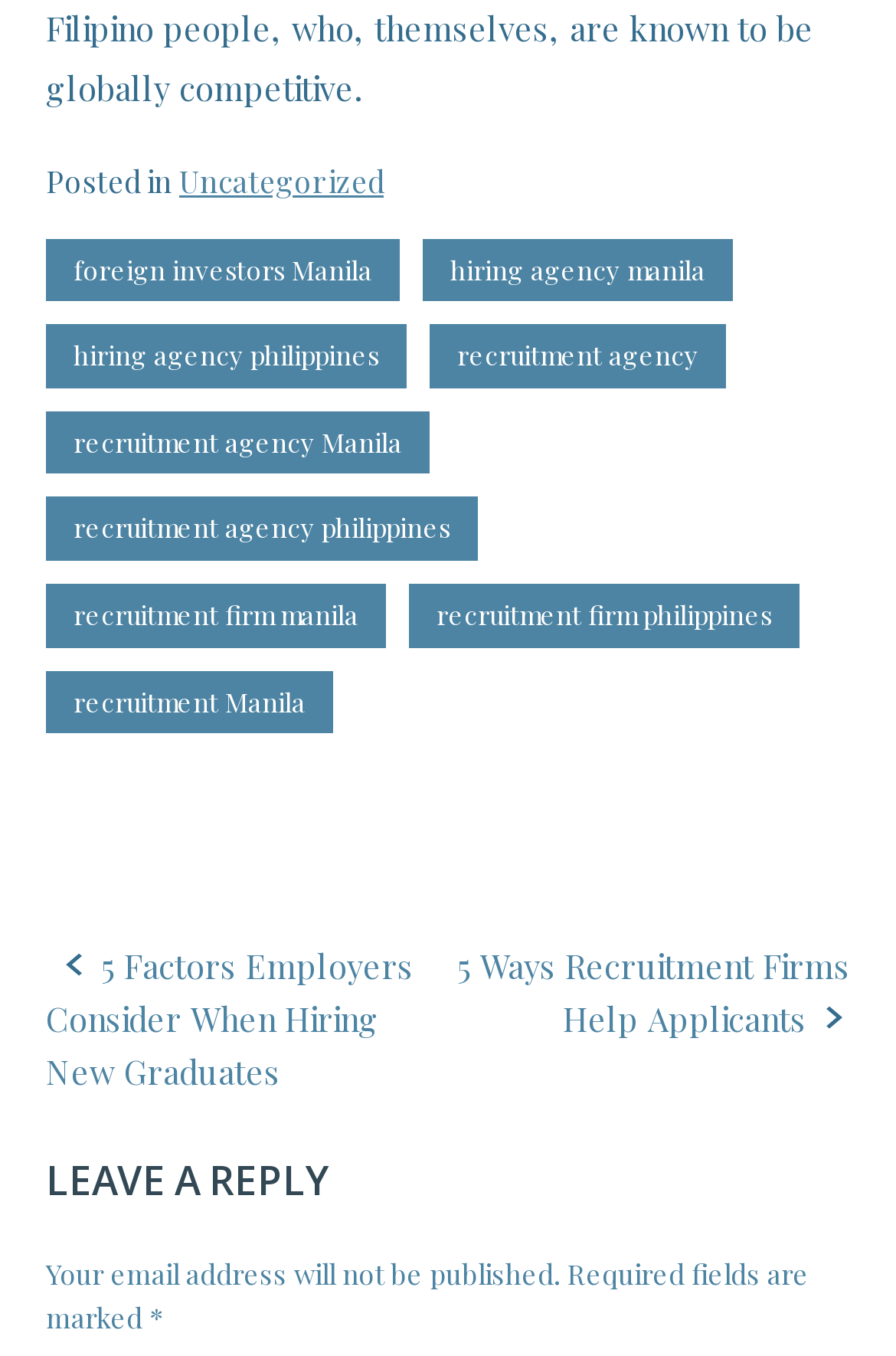Find the bounding box coordinates of the element to click in order to complete this instruction: "Click on the 'Uncategorized' link". The bounding box coordinates must be four float numbers between 0 and 1, denoted as [left, top, right, bottom].

[0.2, 0.118, 0.428, 0.147]